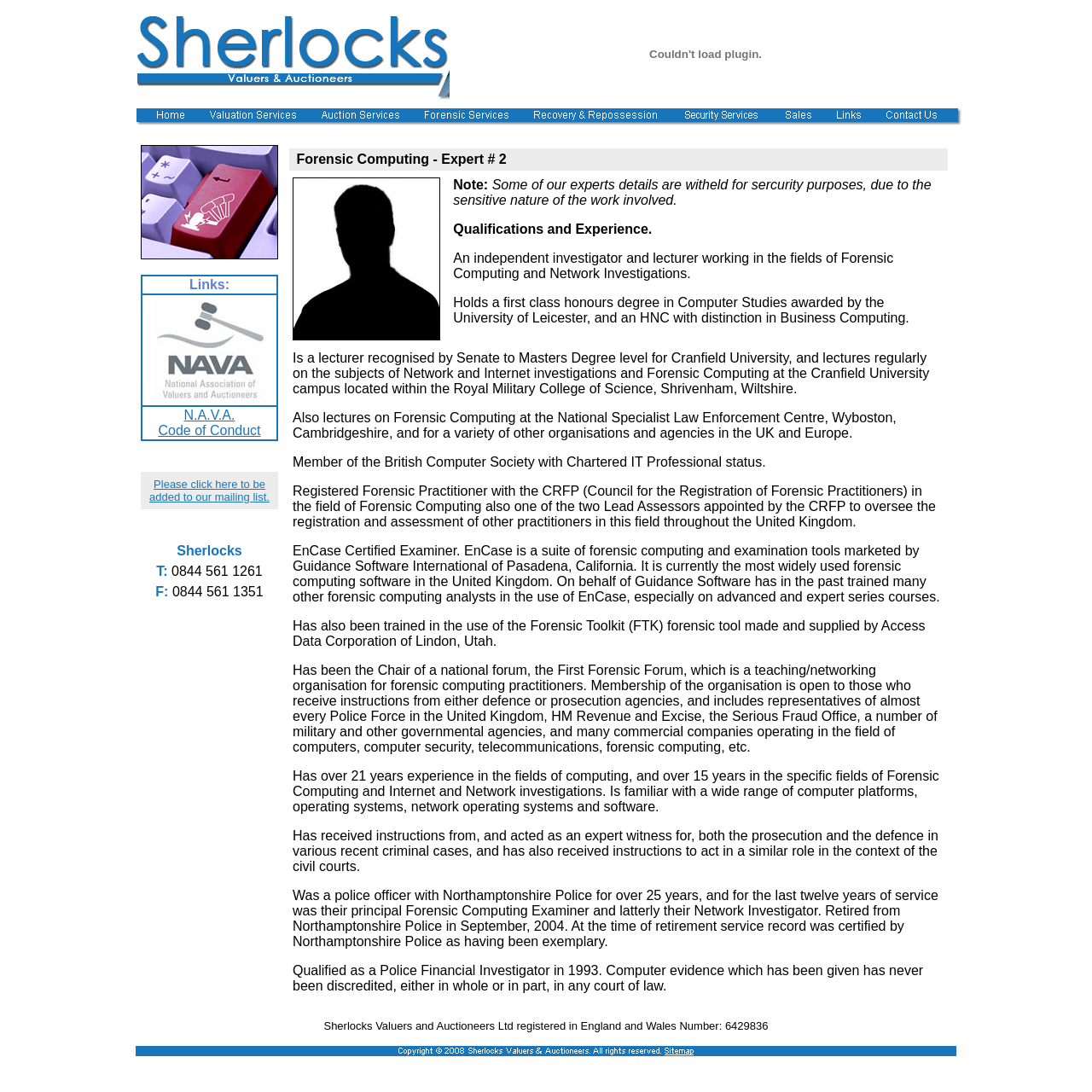What is the registration number of Sherlocks Valuers and Auctioneers Ltd?
Answer the question with as much detail as possible.

The registration number can be found at the bottom of the webpage, where it is written as 'Sherlocks Valuers and Auctioneers Ltd registered in England and Wales Number: 6429836'.